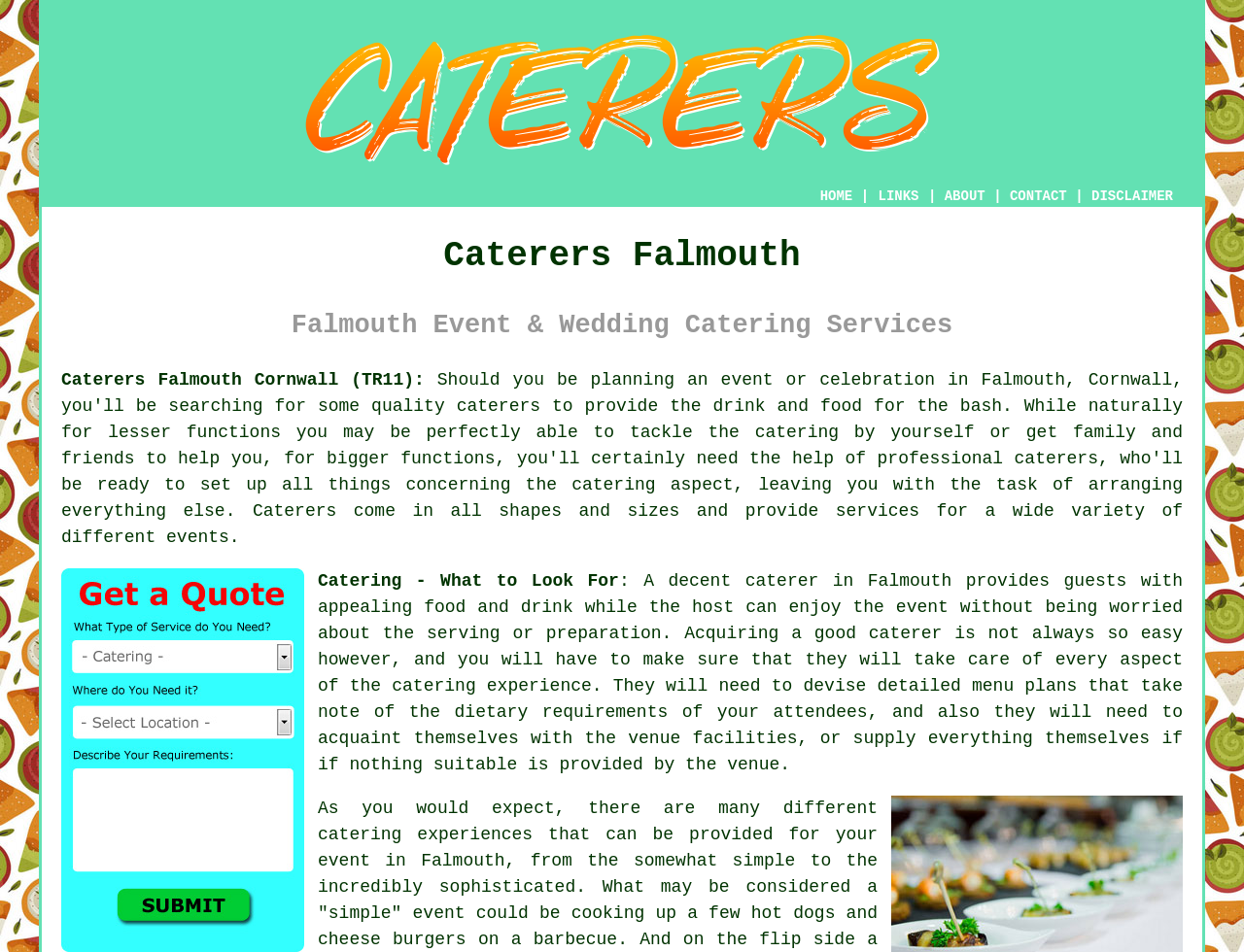Respond to the following query with just one word or a short phrase: 
What type of events do the caterers provide services for?

Wedding and events